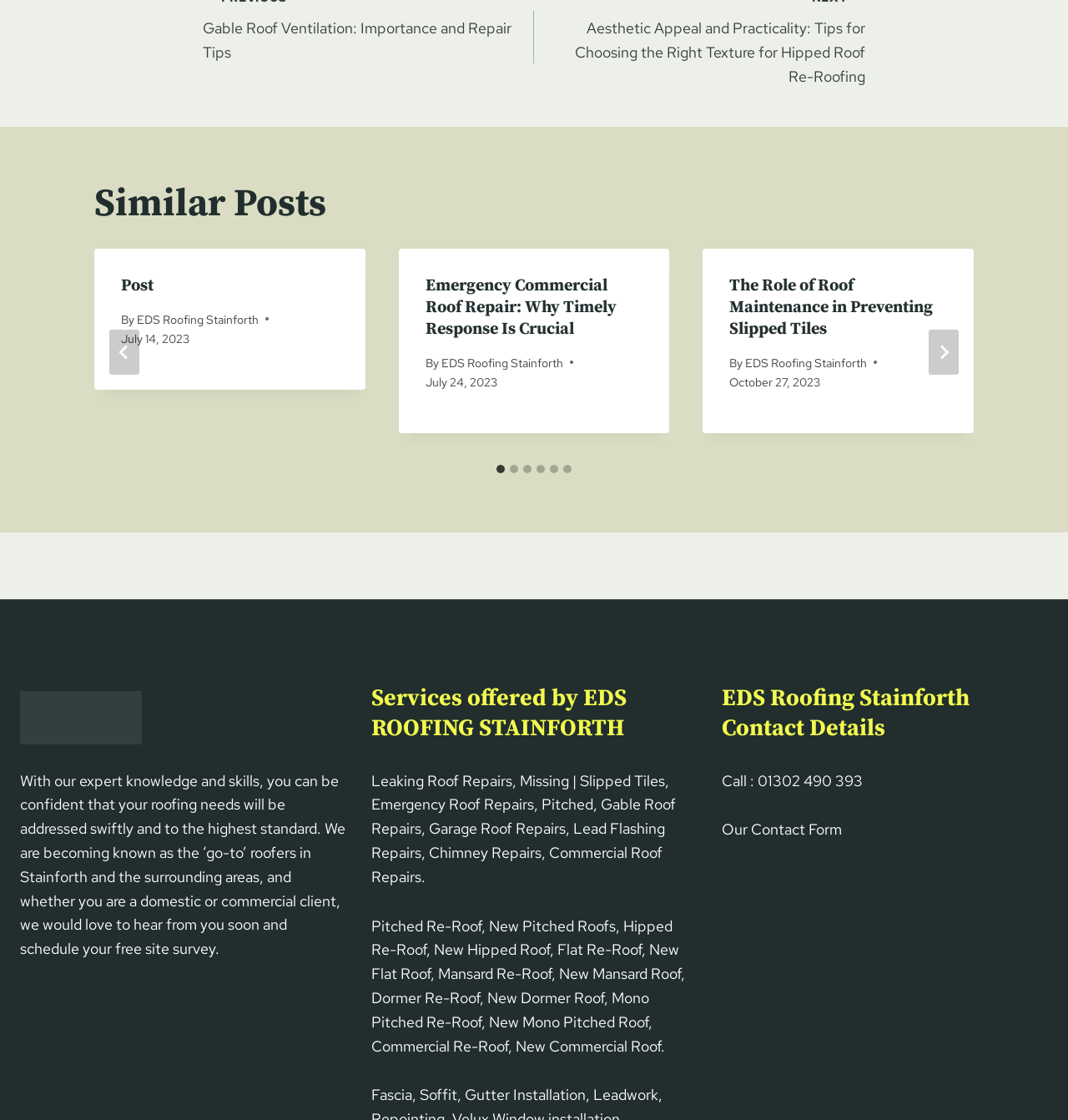Provide the bounding box for the UI element matching this description: "Weather-Resistant Roofing for Dormer Re-Roofing".

[0.113, 0.44, 0.305, 0.478]